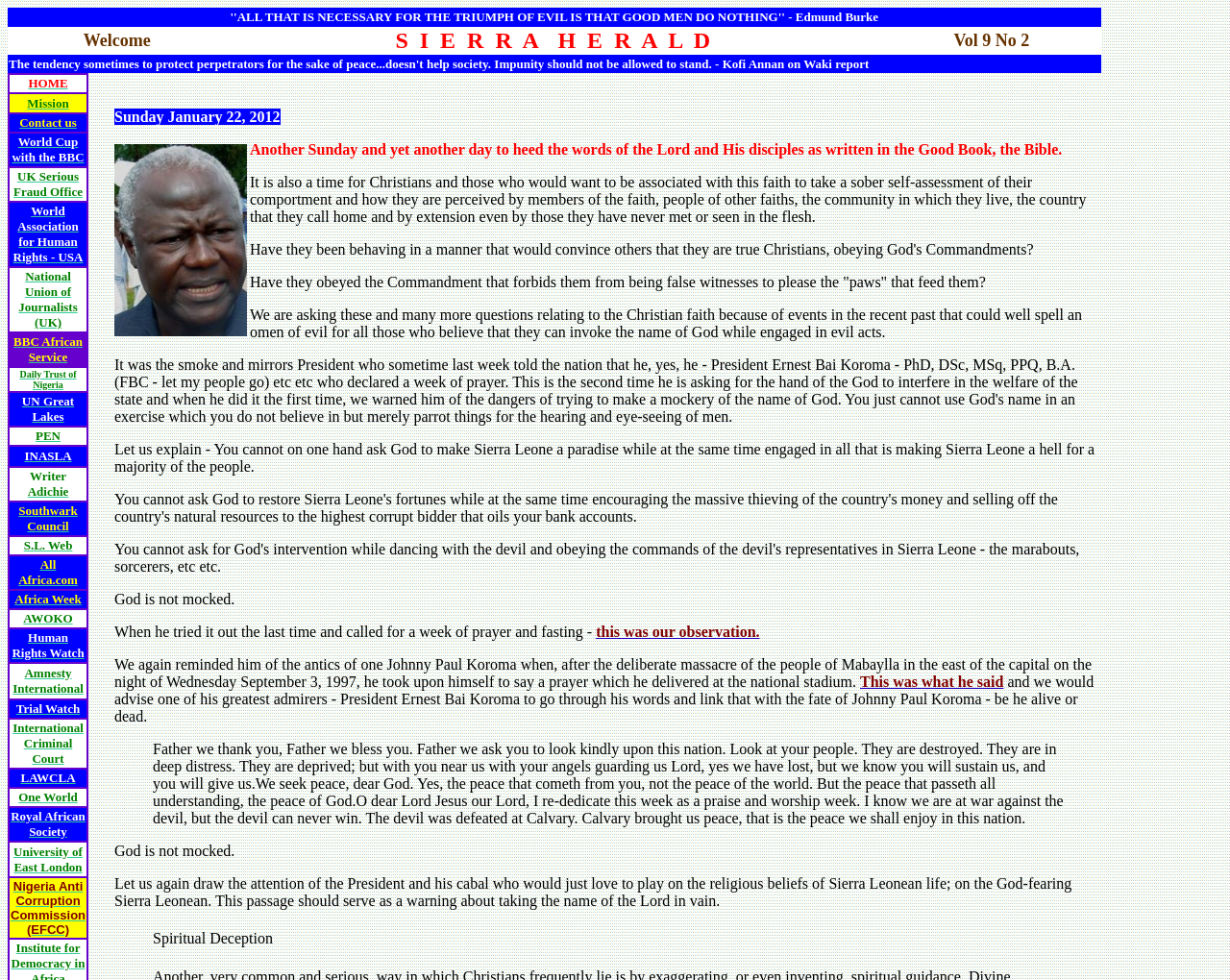Identify the bounding box for the given UI element using the description provided. Coordinates should be in the format (top-left x, top-left y, bottom-right x, bottom-right y) and must be between 0 and 1. Here is the description: LAWCLA

[0.017, 0.784, 0.061, 0.801]